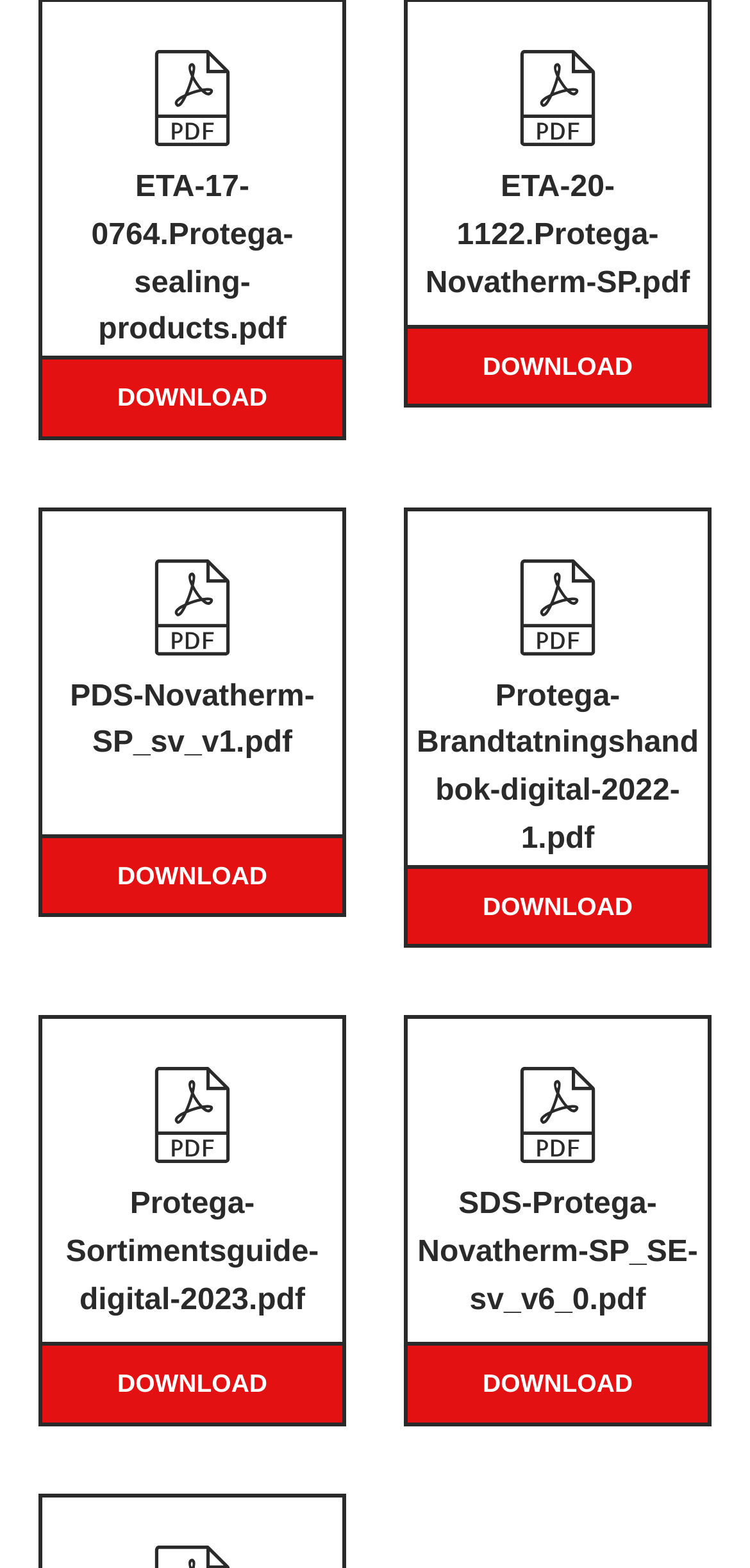Please answer the following question using a single word or phrase: How many downloadable files are there?

9